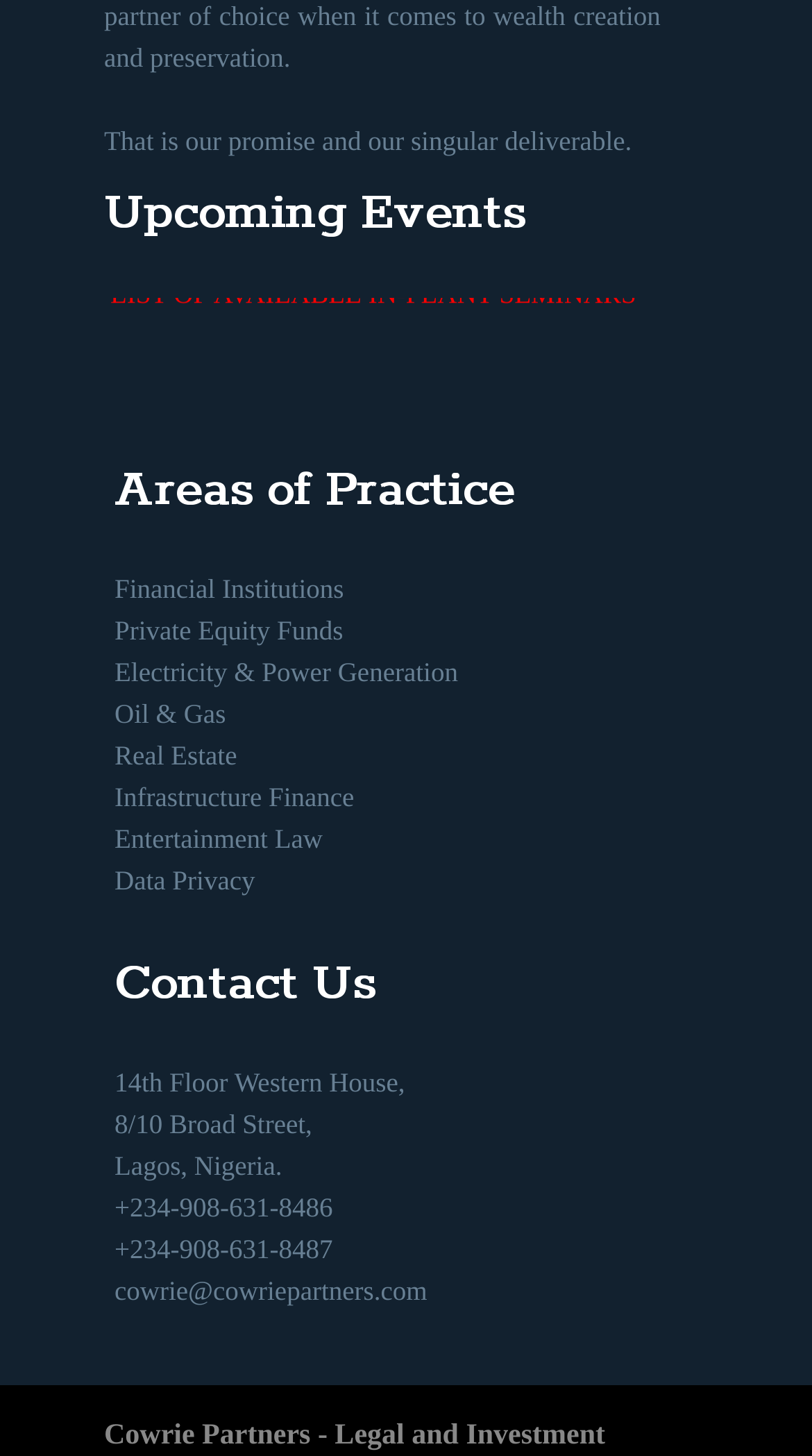Using the description "Electricity & Power Generation", locate and provide the bounding box of the UI element.

[0.141, 0.451, 0.564, 0.473]